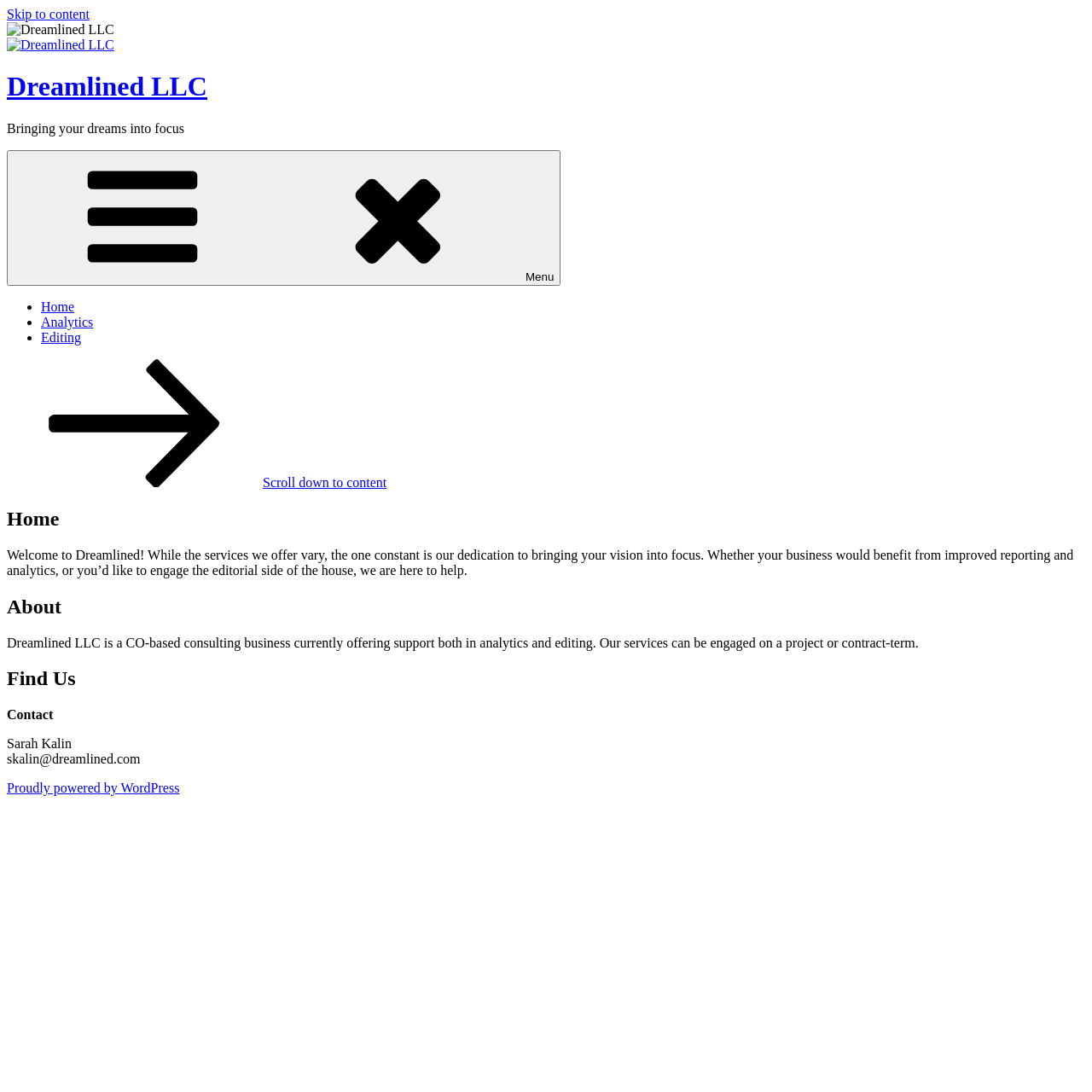Determine the bounding box coordinates of the clickable element to complete this instruction: "Click on the 'Analytics' link". Provide the coordinates in the format of four float numbers between 0 and 1, [left, top, right, bottom].

[0.038, 0.288, 0.085, 0.301]